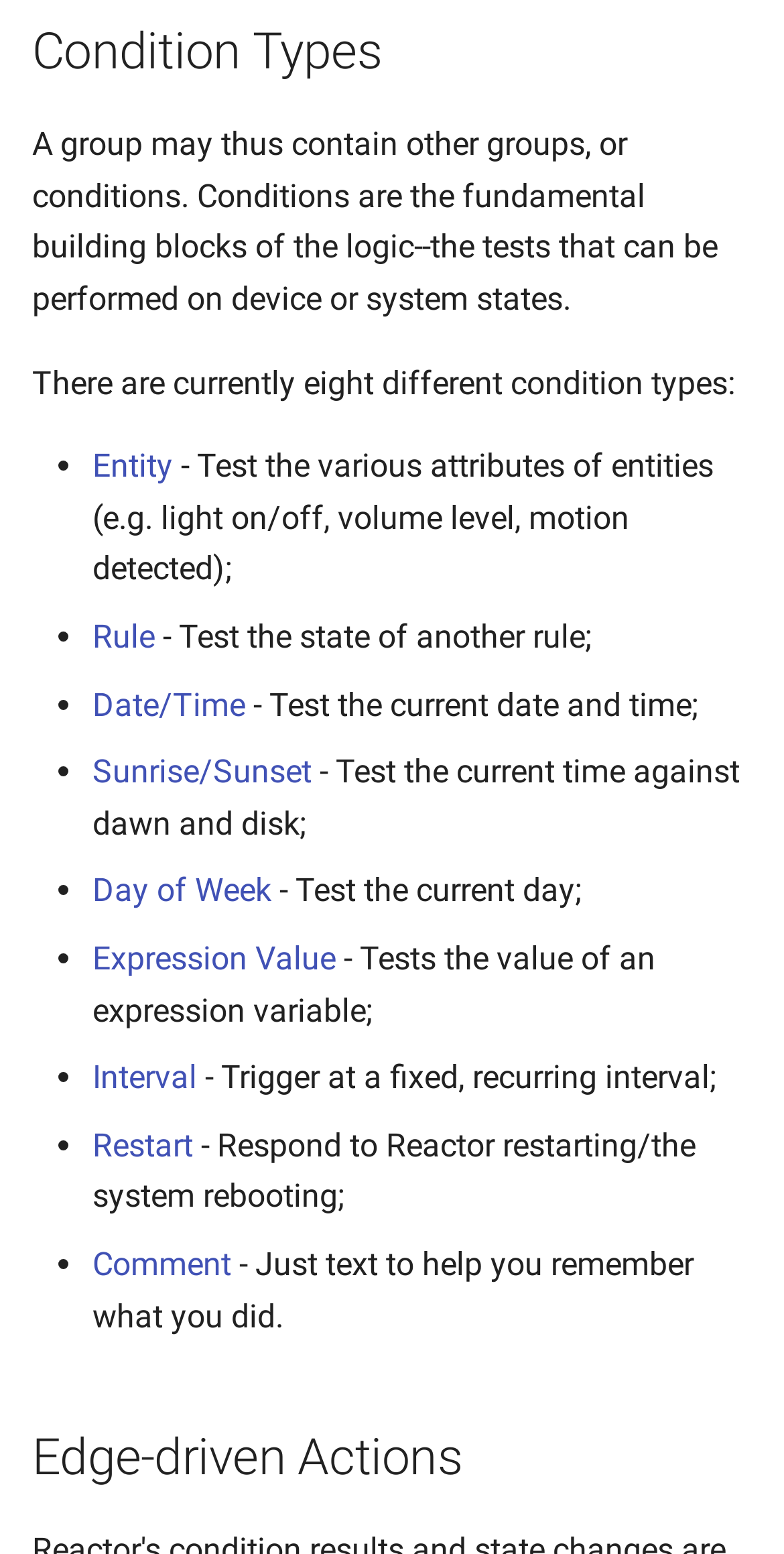Determine the bounding box coordinates for the clickable element to execute this instruction: "Check Comment". Provide the coordinates as four float numbers between 0 and 1, i.e., [left, top, right, bottom].

[0.118, 0.801, 0.295, 0.826]